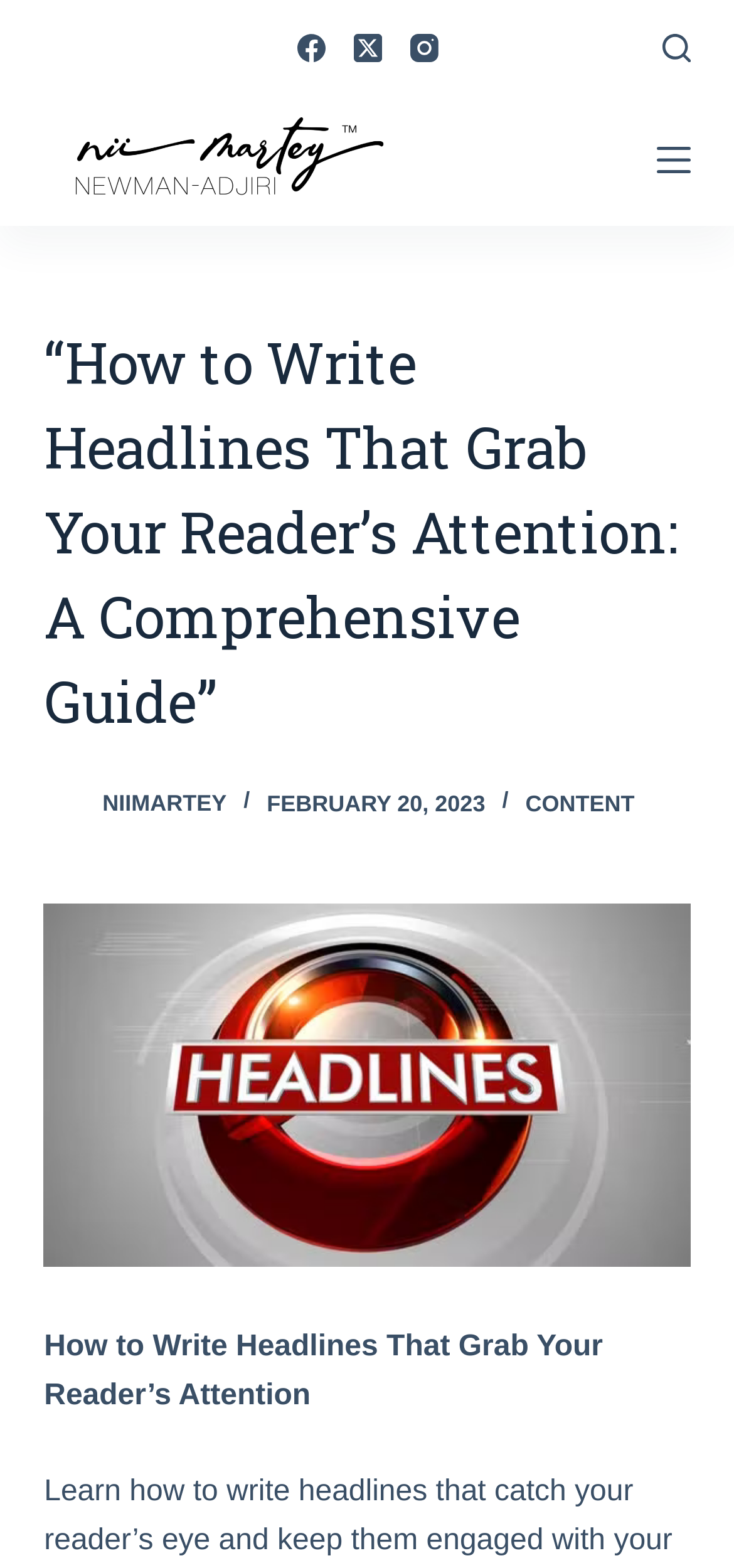Can you determine the main header of this webpage?

“How to Write Headlines That Grab Your Reader’s Attention: A Comprehensive Guide”